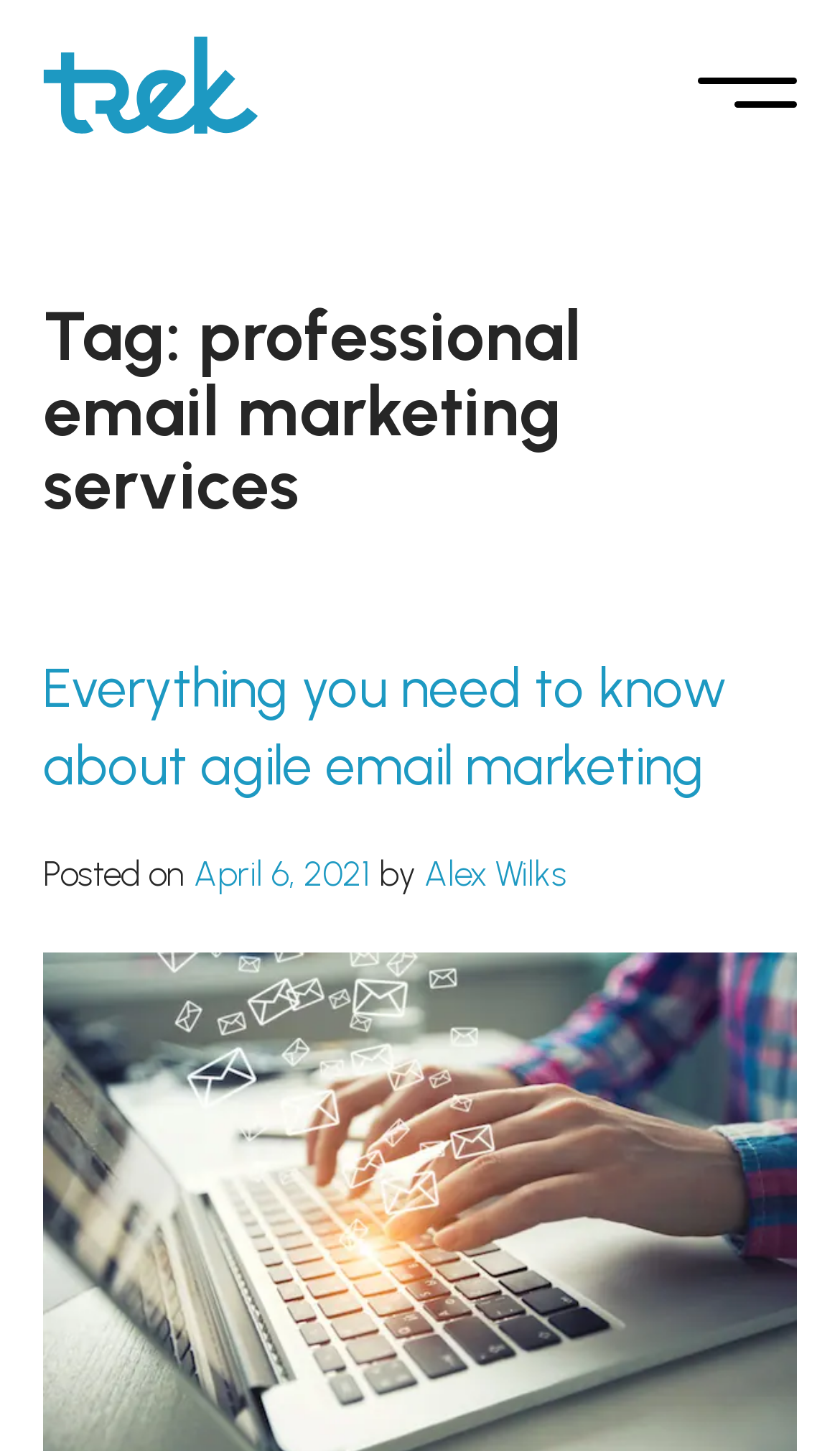Locate the bounding box coordinates of the UI element described by: "aria-label="logo"". The bounding box coordinates should consist of four float numbers between 0 and 1, i.e., [left, top, right, bottom].

[0.051, 0.07, 0.308, 0.098]